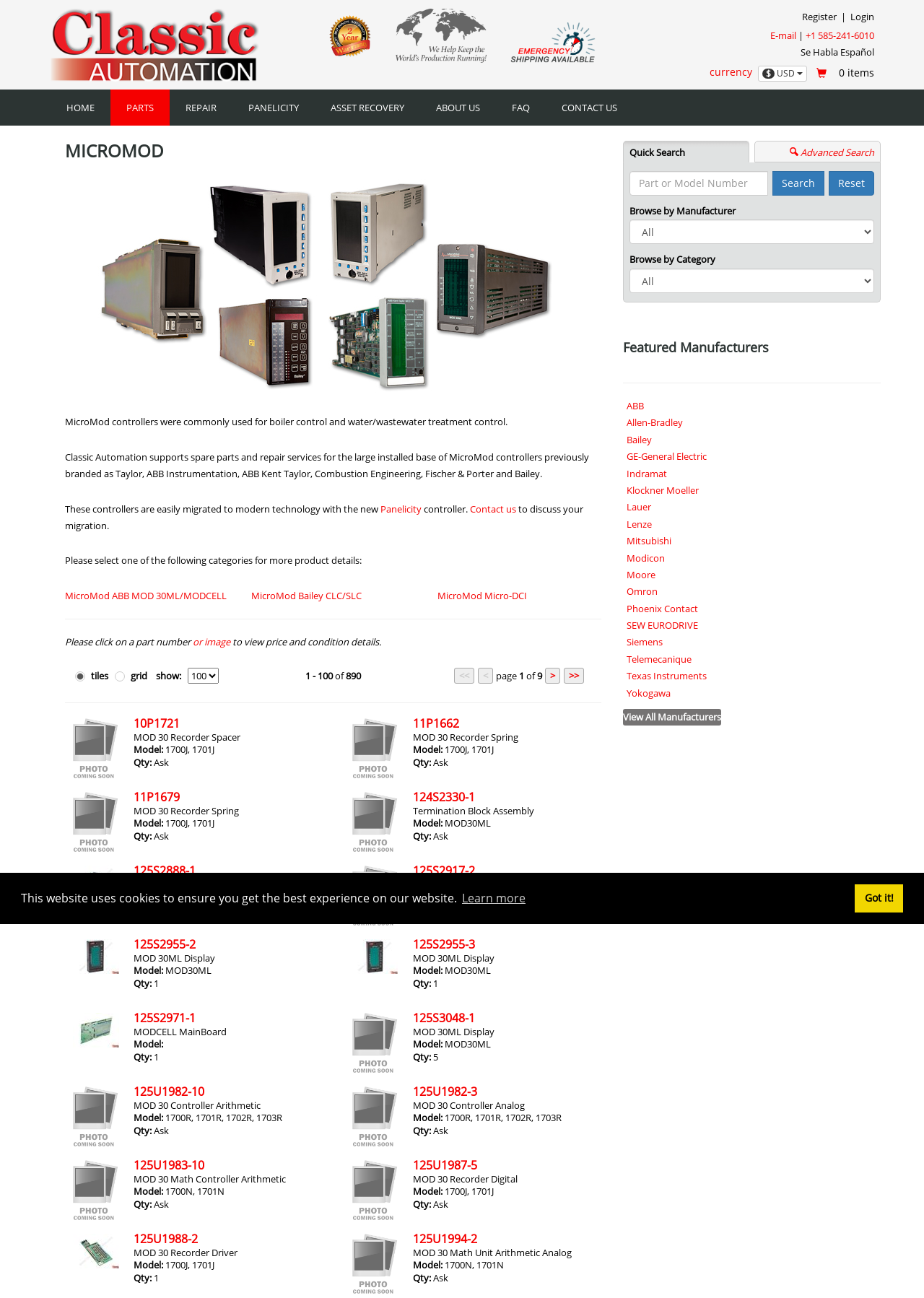Explain in detail what you observe on this webpage.

This webpage is about MicroMod refurbished parts and repair services offered by Classic Automation. At the top, there is a cookie consent dialog with a "learn more about cookies" button and a "dismiss cookie message" button. Below the dialog, there is a header section with the company name "Classic Automation" and its logo, followed by a navigation menu with links to "HOME", "PARTS", "REPAIR", "PANELICITY", "ASSET RECOVERY", "ABOUT US", "FAQ", and "CONTACT US".

In the main content area, there is a heading "MICROMOD" with an image of a MicroMod controller. Below the heading, there are three paragraphs of text describing MicroMod controllers, their common uses, and how Classic Automation supports spare parts and repair services for these controllers. The text also mentions that these controllers can be easily migrated to modern technology with the new Panelicity controller.

Following the descriptive text, there is a section with links to different categories of MicroMod products, including "MicroMod ABB MOD 30ML/MODCELL", "MicroMod Bailey CLC/SLC", and "MicroMod Micro-DCI". Below this section, there is a separator line, and then a section with a radio button group allowing users to choose between viewing products in a tile or grid layout.

The main content area also features a product list with multiple items, each displaying a product image, name, model, quantity, and price information. The list has pagination controls at the bottom, allowing users to navigate through multiple pages of products.